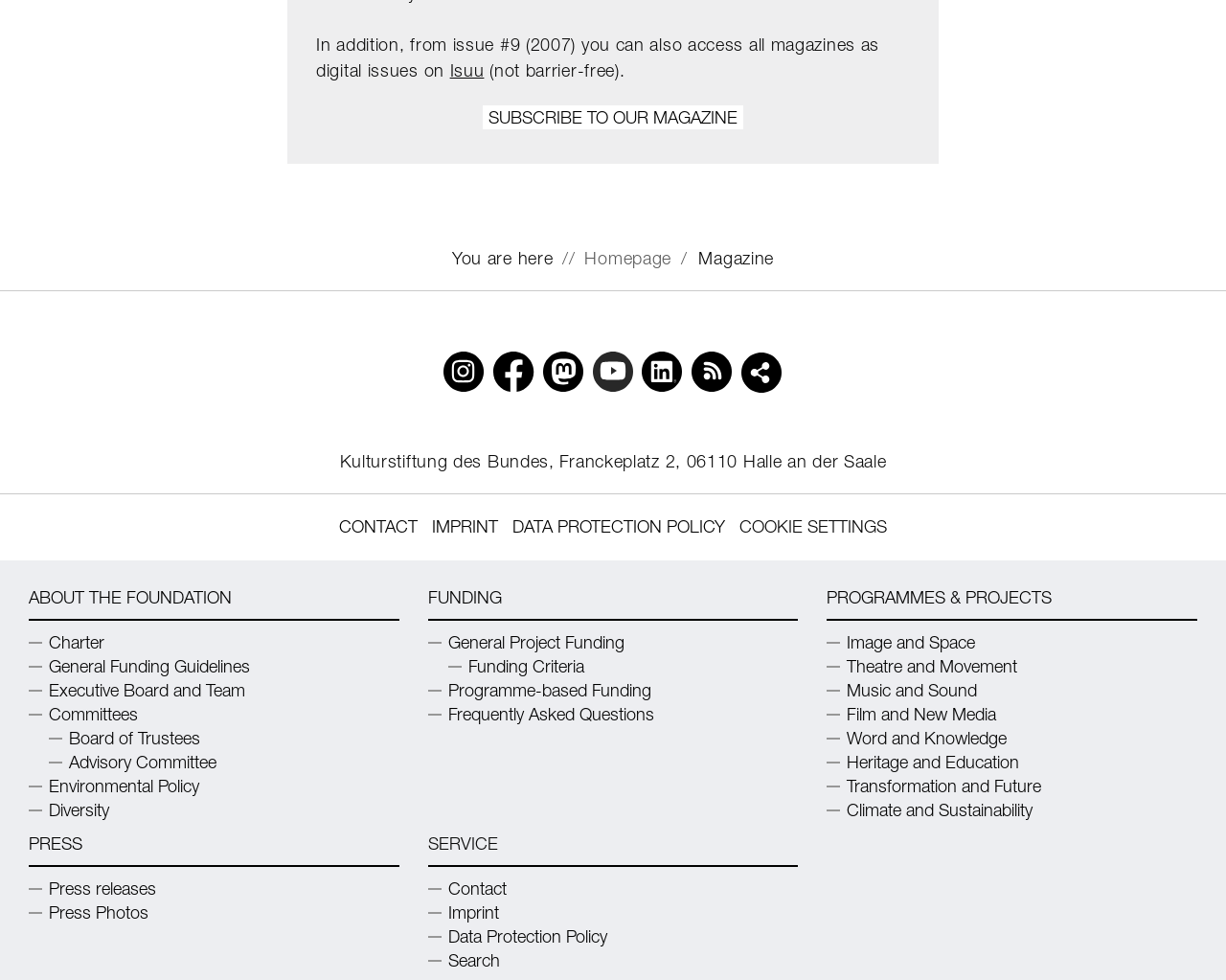Point out the bounding box coordinates of the section to click in order to follow this instruction: "Subscribe to the magazine".

[0.394, 0.108, 0.606, 0.132]